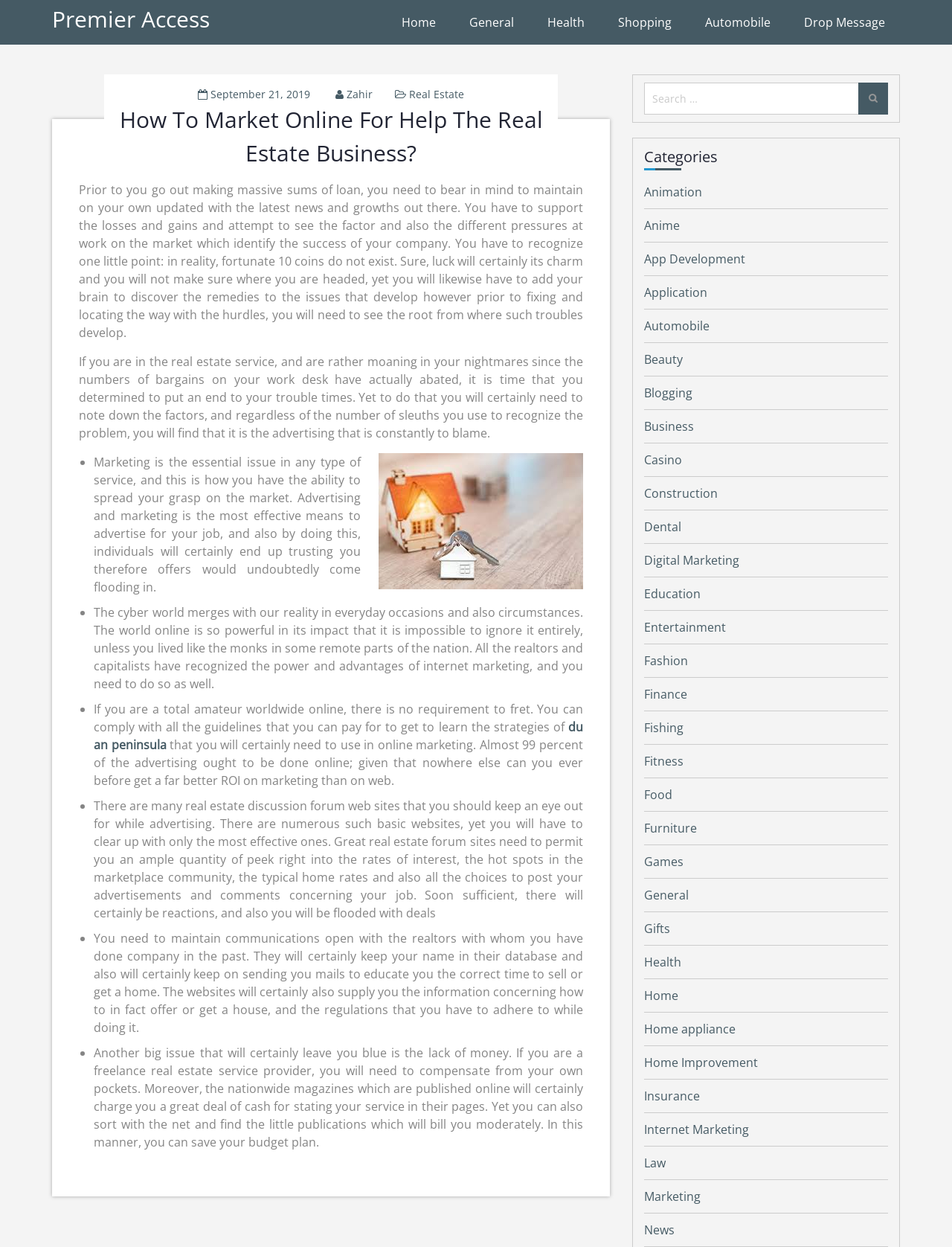Review the image closely and give a comprehensive answer to the question: What is the main topic of this webpage?

Based on the content of the webpage, it appears to be discussing the importance of online marketing for the real estate business, providing tips and strategies for real estate professionals to improve their online presence.